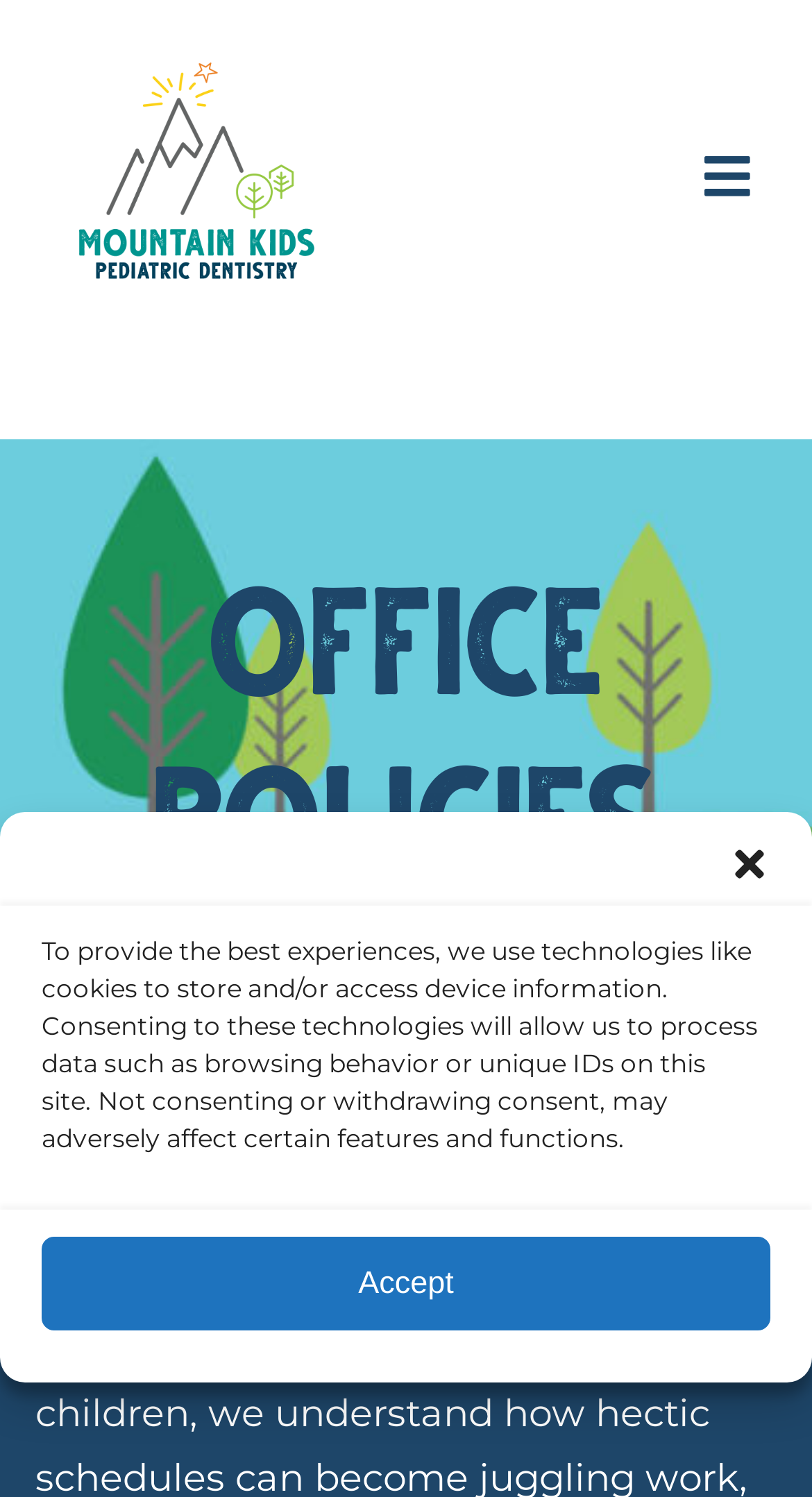Please answer the following question as detailed as possible based on the image: 
What is the logo of the pediatric dentistry office?

I looked for an image element and found one with the text 'Mountain Kids Pediatric Dentistry'. This is likely the logo of the office.